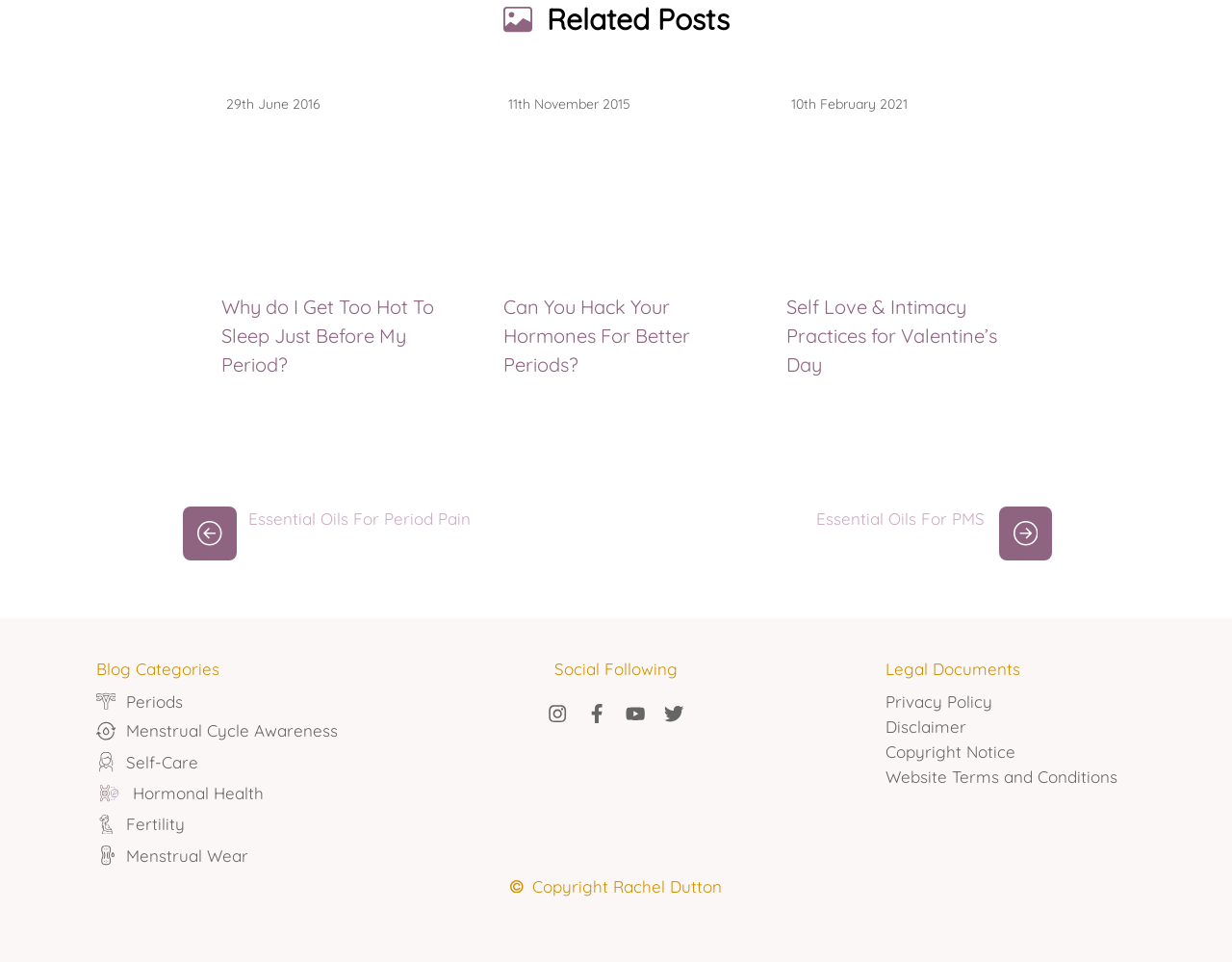Please identify the bounding box coordinates of the clickable element to fulfill the following instruction: "Check the blog post about hormone yoga". The coordinates should be four float numbers between 0 and 1, i.e., [left, top, right, bottom].

[0.409, 0.316, 0.56, 0.401]